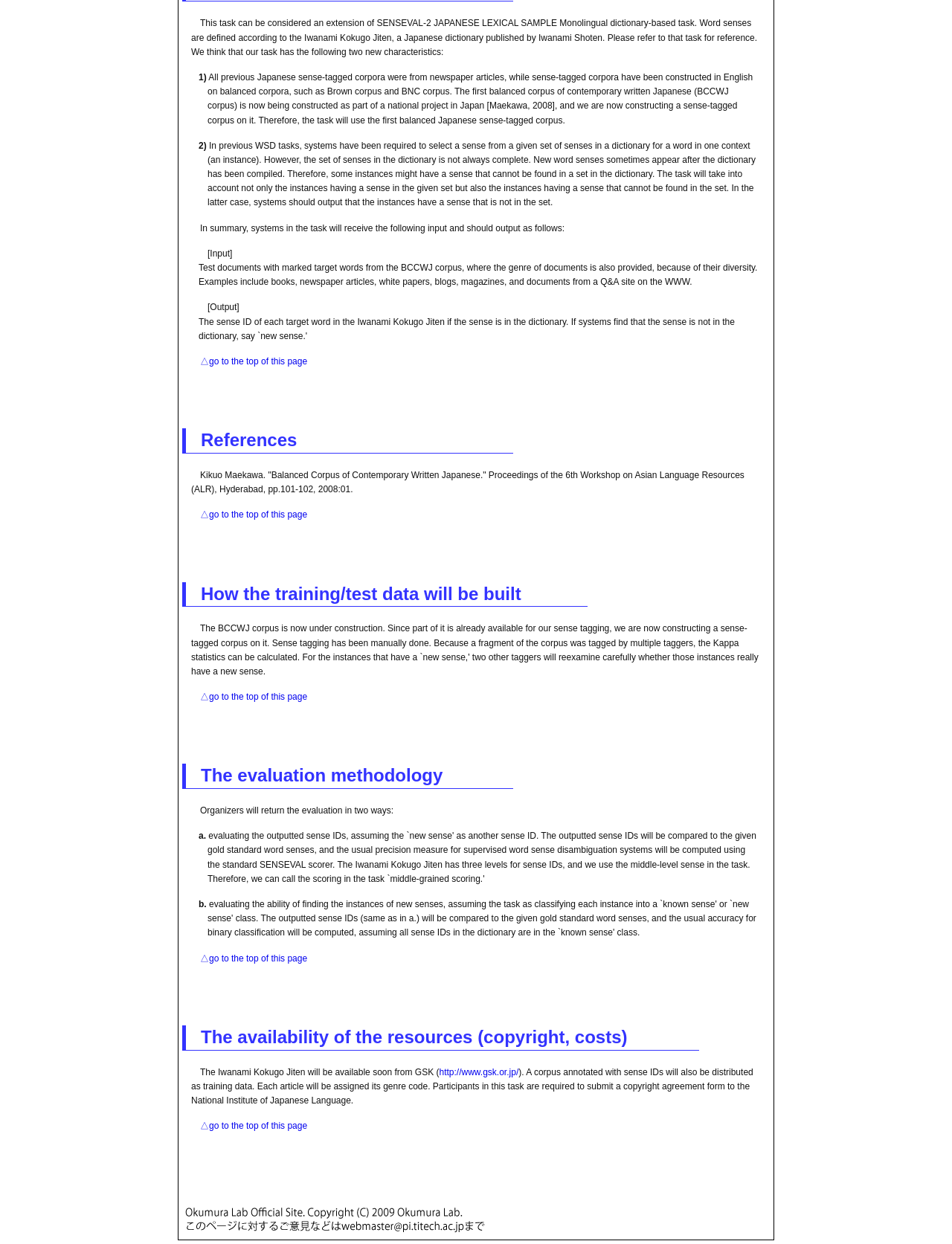Identify the bounding box coordinates of the element to click to follow this instruction: 'go to the top of this page'. Ensure the coordinates are four float values between 0 and 1, provided as [left, top, right, bottom].

[0.21, 0.286, 0.323, 0.295]